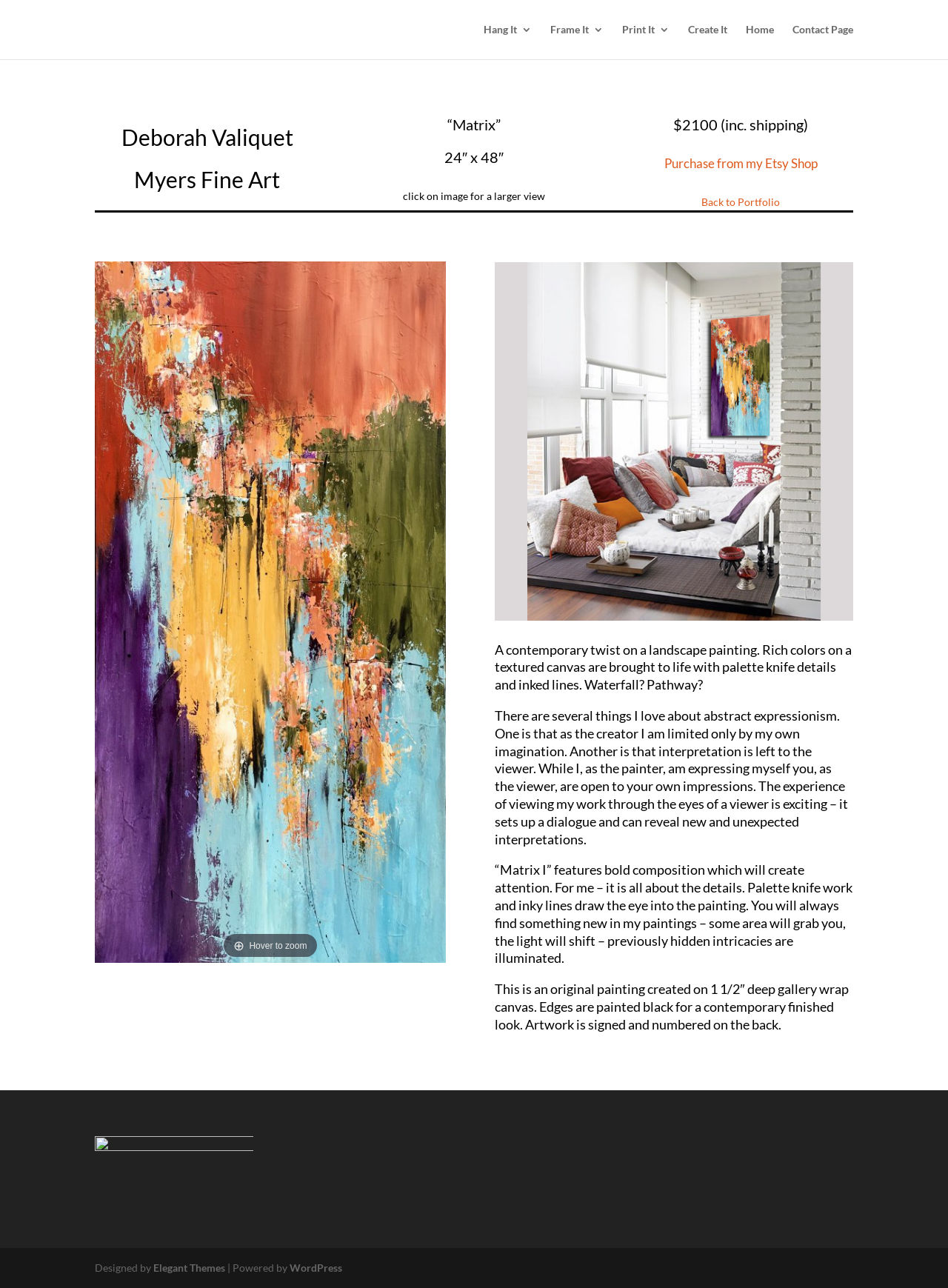Answer the following query concisely with a single word or phrase:
What is the name of the artist?

Deborah Valiquet Myers